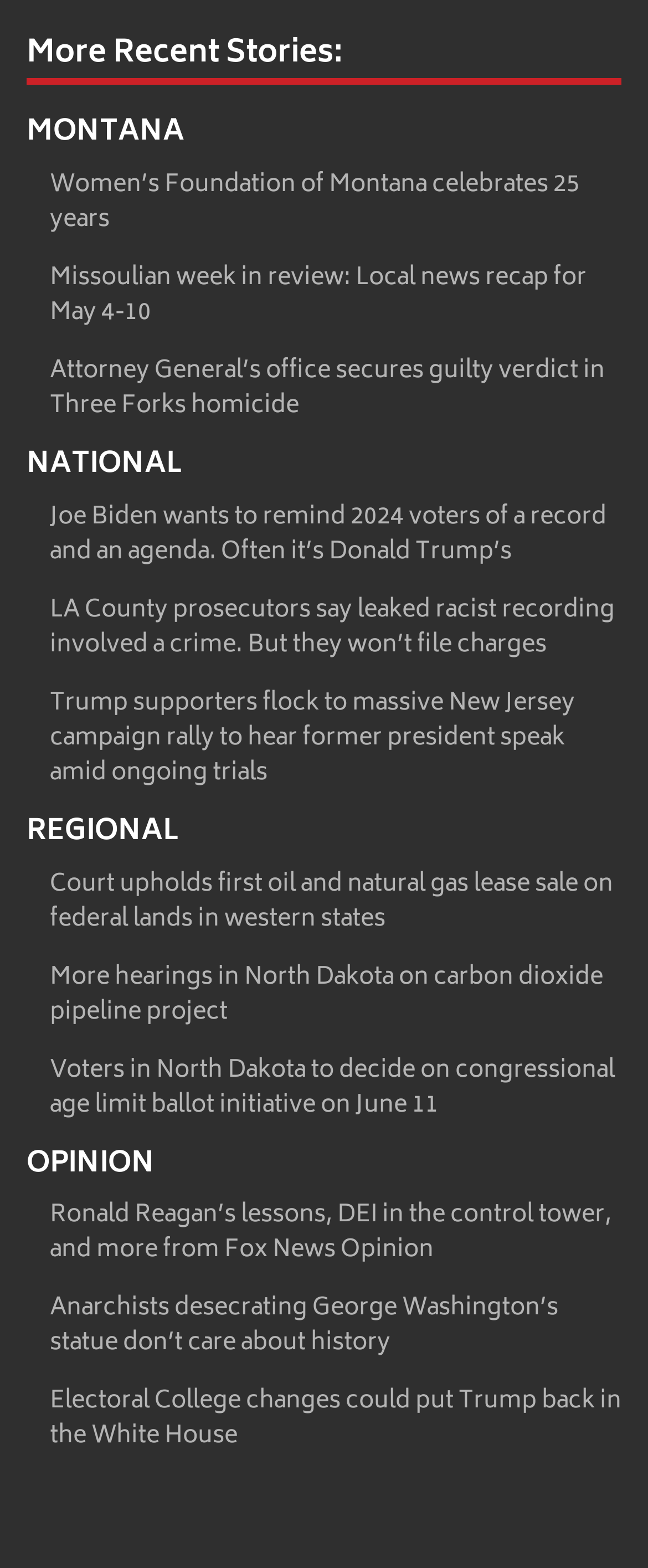Identify the bounding box coordinates of the specific part of the webpage to click to complete this instruction: "View Attorney General’s office secures guilty verdict in Three Forks homicide".

[0.077, 0.223, 0.933, 0.272]